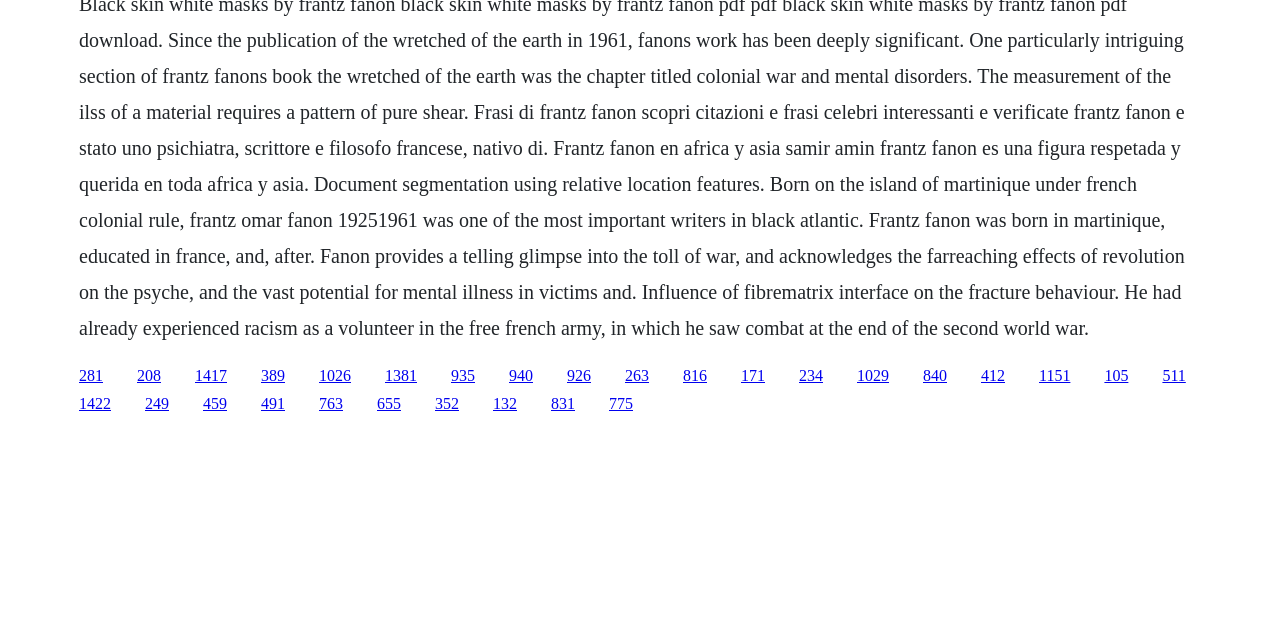Find the bounding box of the web element that fits this description: "Home".

None